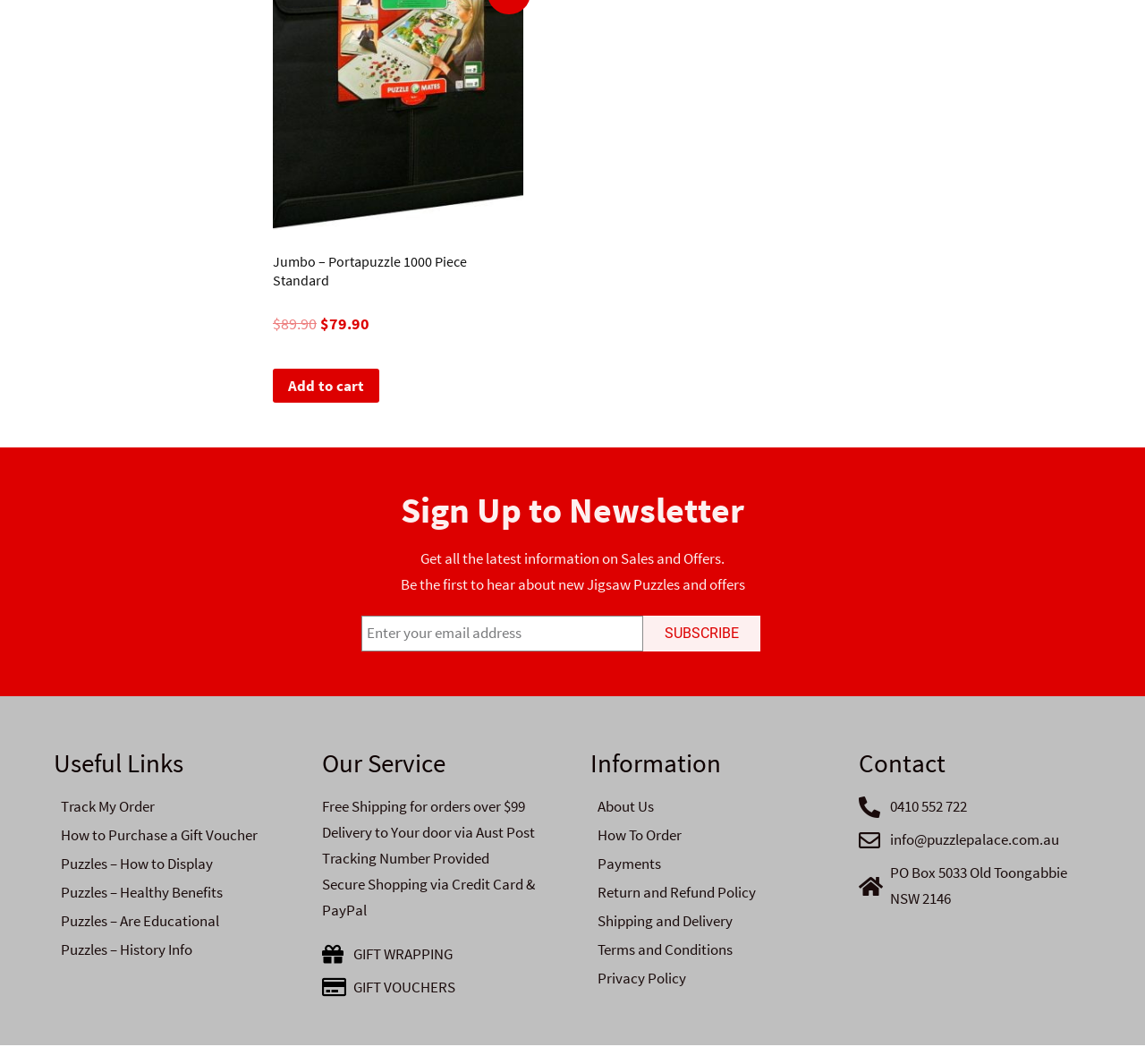Answer this question in one word or a short phrase: What is the minimum order value for free shipping?

$99